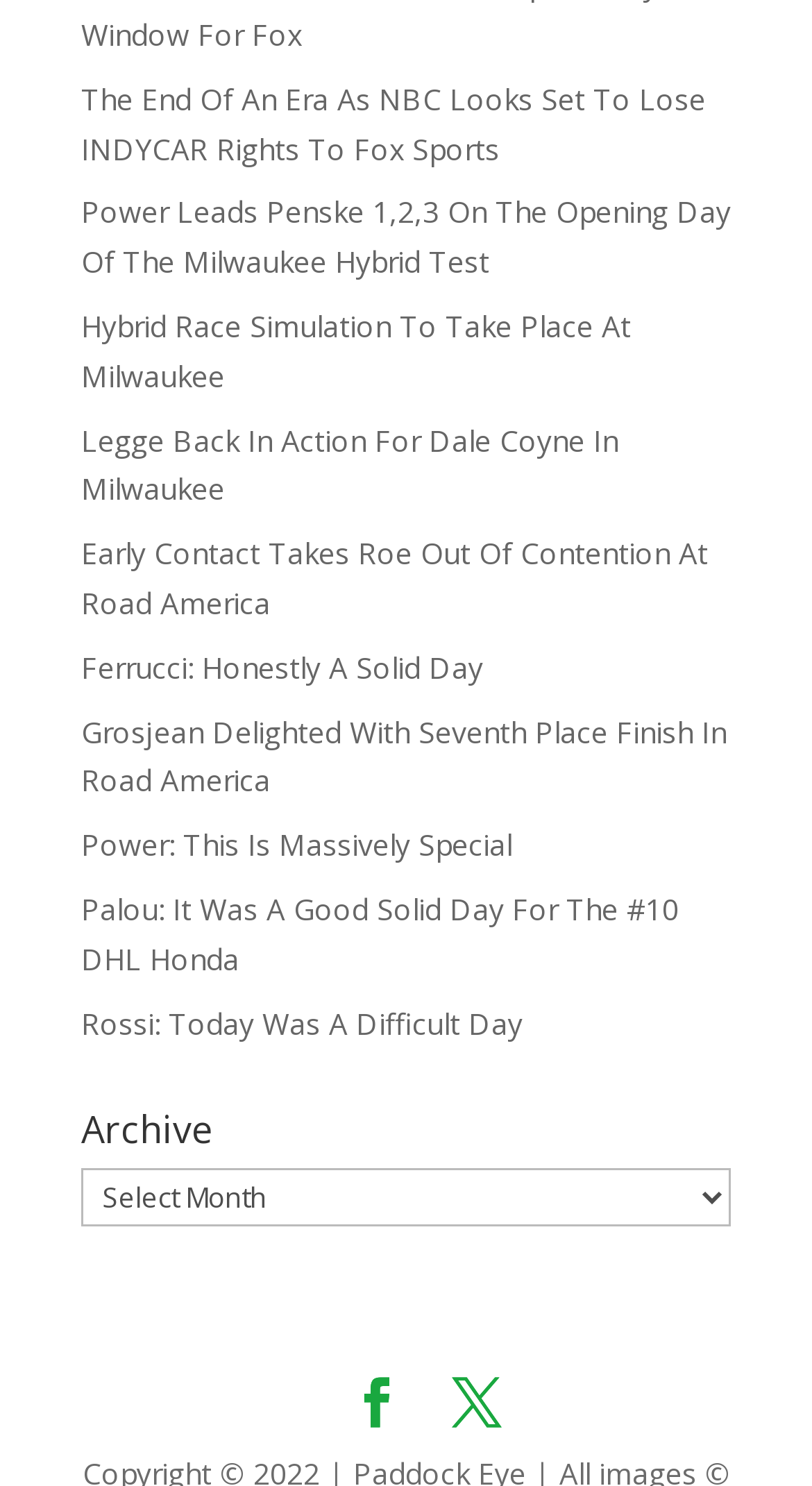Identify the bounding box coordinates for the region to click in order to carry out this instruction: "Read news about INDYCAR rights". Provide the coordinates using four float numbers between 0 and 1, formatted as [left, top, right, bottom].

[0.1, 0.053, 0.869, 0.113]